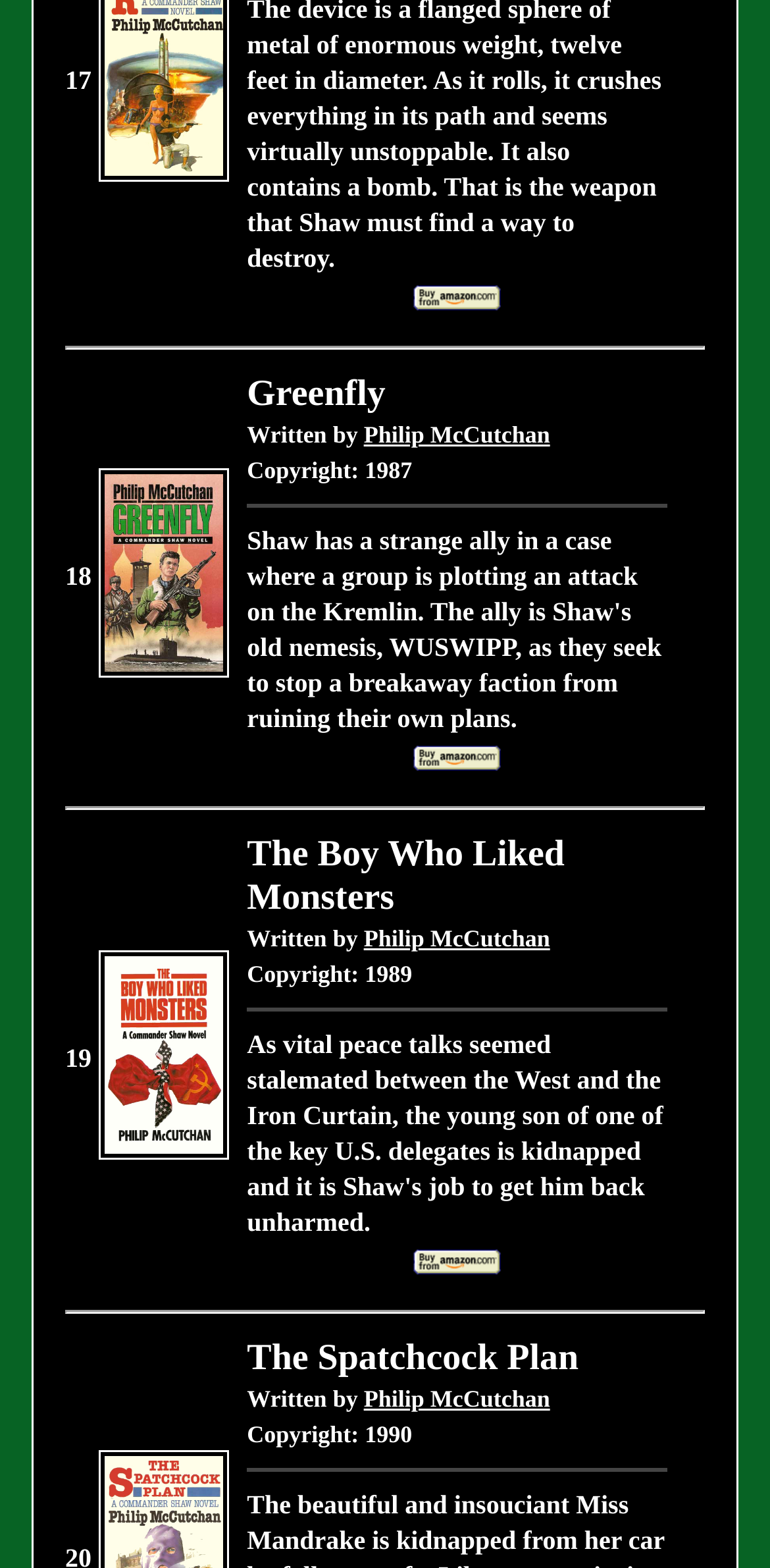Please indicate the bounding box coordinates for the clickable area to complete the following task: "Click on the link to buy from Amazon". The coordinates should be specified as four float numbers between 0 and 1, i.e., [left, top, right, bottom].

[0.536, 0.182, 0.651, 0.204]